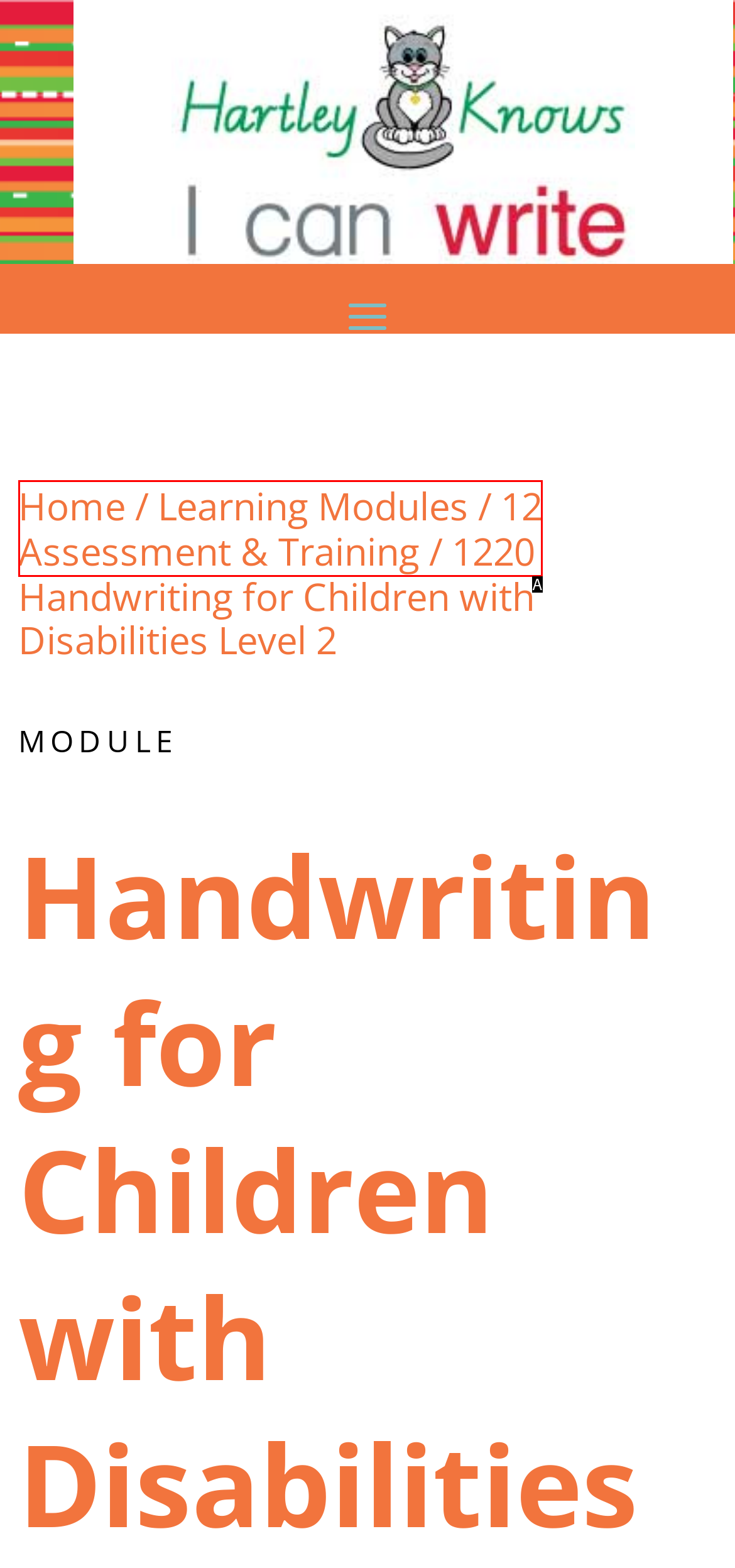From the choices provided, which HTML element best fits the description: 12 Assessment & Training? Answer with the appropriate letter.

A